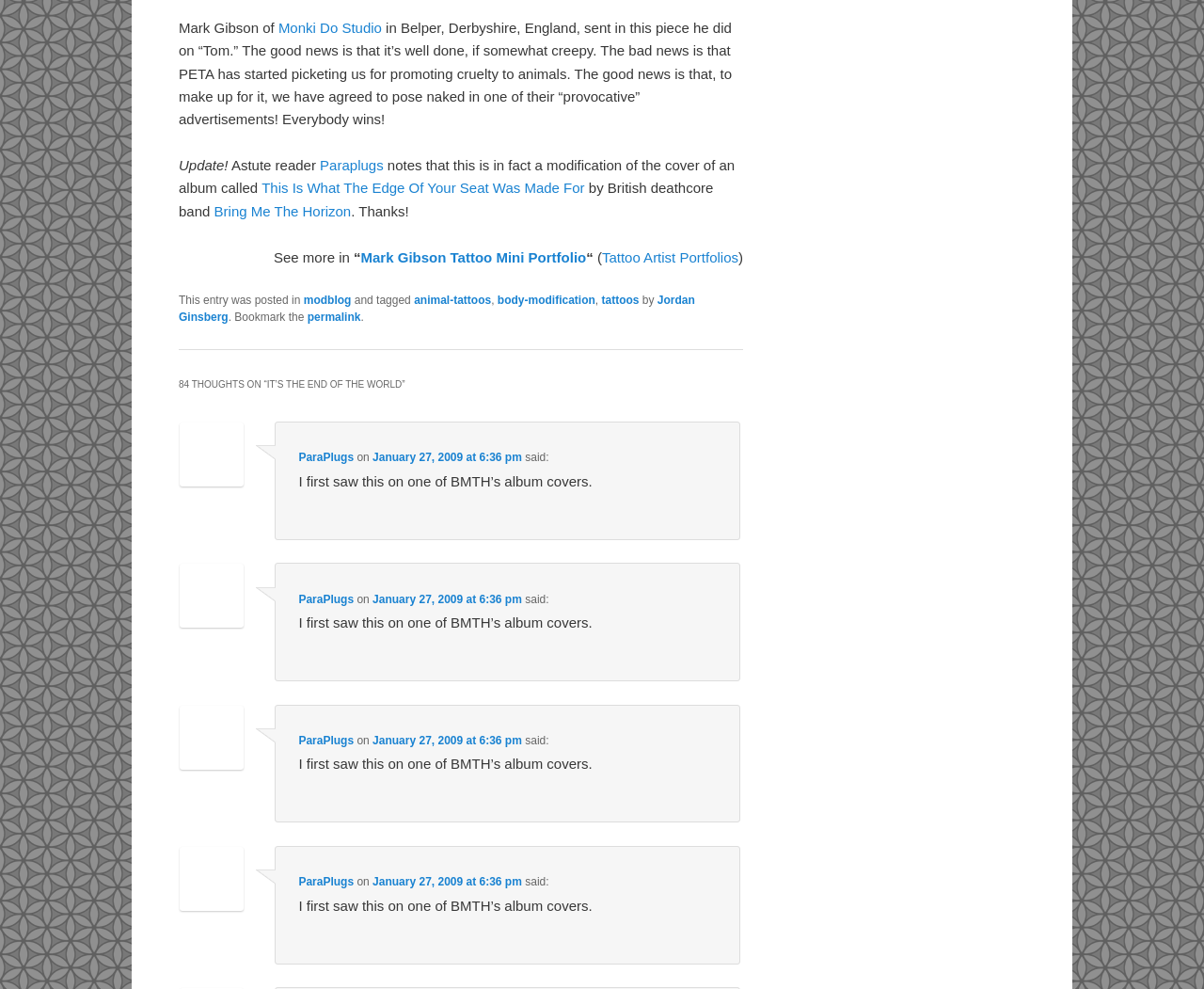Find the bounding box of the UI element described as: "Monki Do Studio". The bounding box coordinates should be given as four float values between 0 and 1, i.e., [left, top, right, bottom].

[0.231, 0.02, 0.317, 0.036]